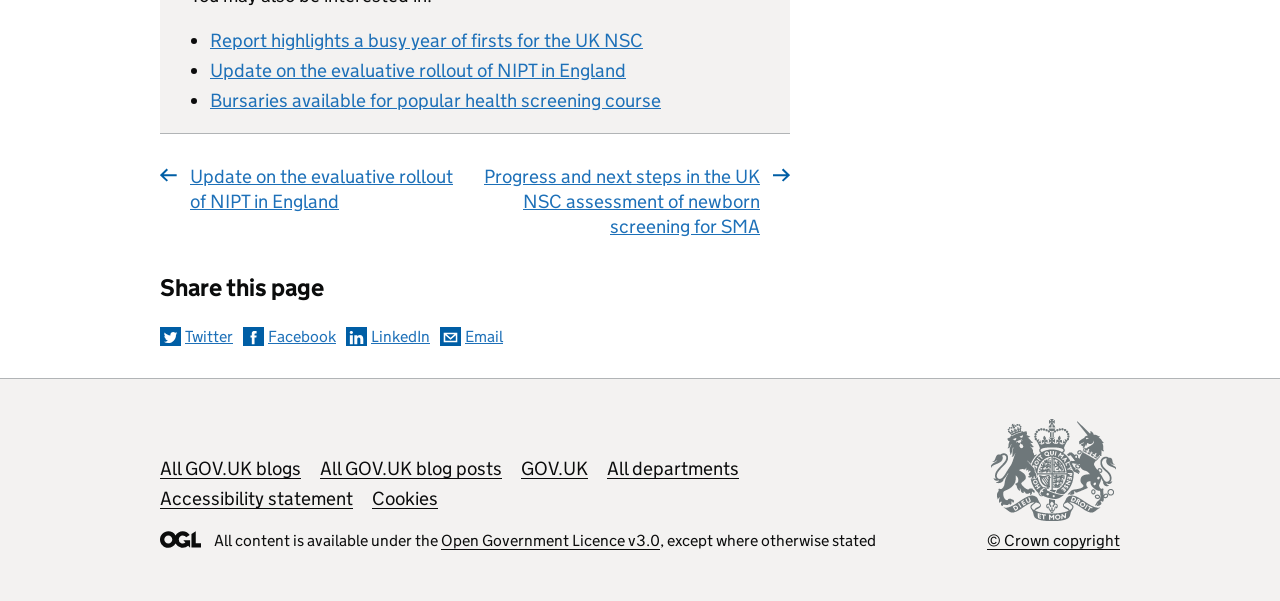Locate the bounding box for the described UI element: "LinkedIn". Ensure the coordinates are four float numbers between 0 and 1, formatted as [left, top, right, bottom].

[0.27, 0.544, 0.336, 0.576]